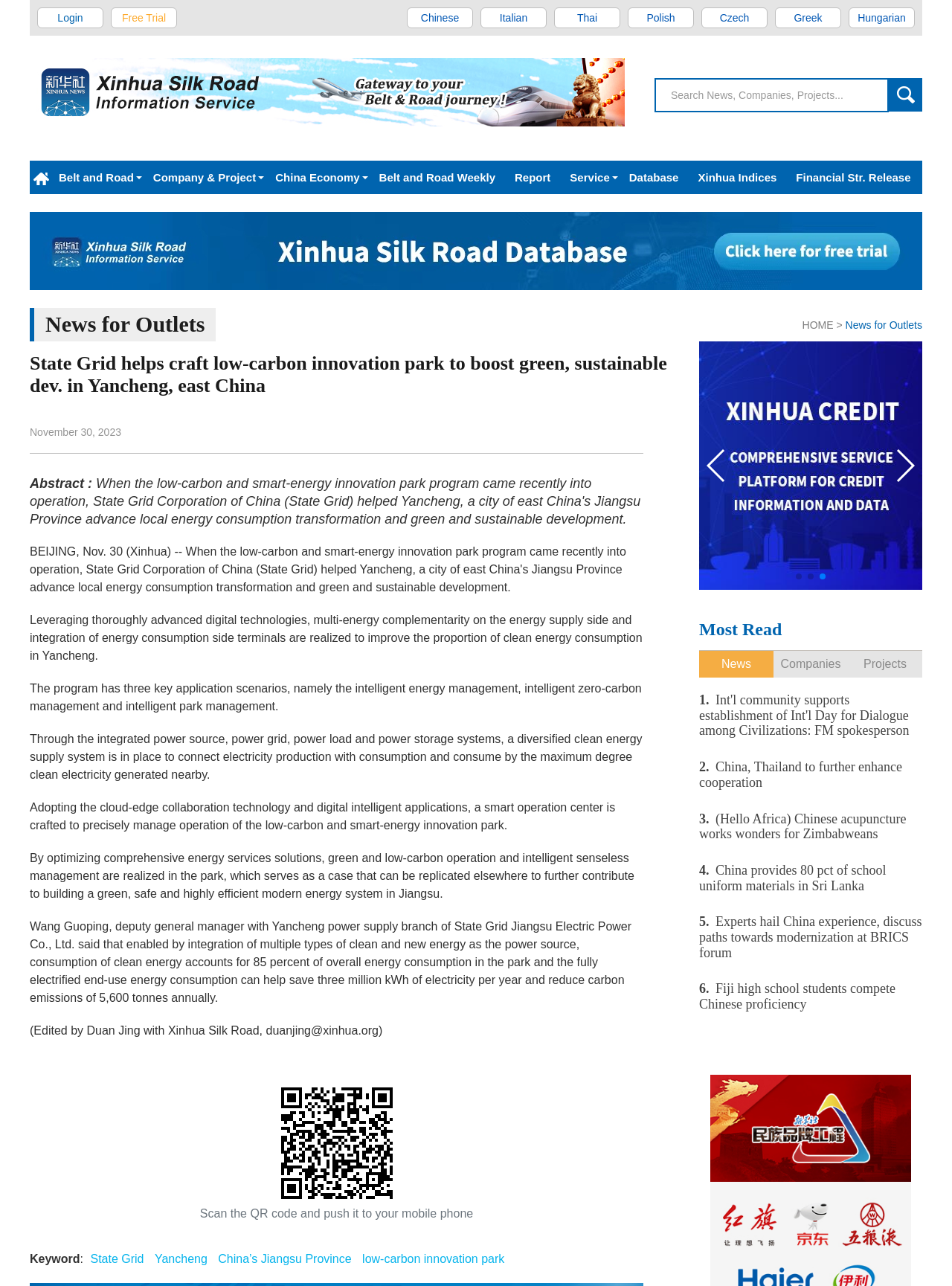Find the bounding box coordinates of the clickable element required to execute the following instruction: "Go to the Xinhua Silk Road homepage". Provide the coordinates as four float numbers between 0 and 1, i.e., [left, top, right, bottom].

[0.031, 0.125, 0.052, 0.151]